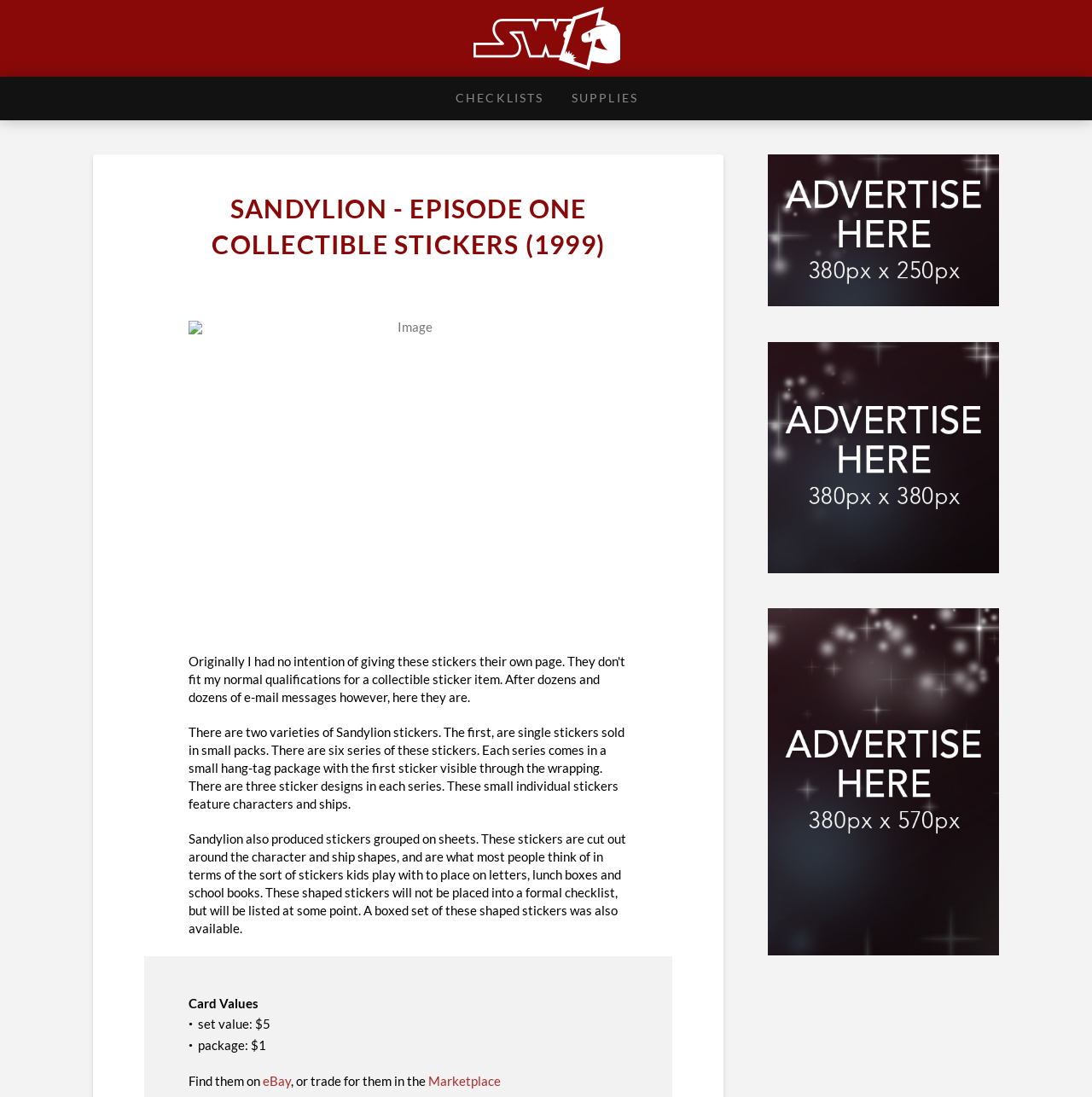Show the bounding box coordinates for the HTML element as described: "Checklists".

[0.404, 0.076, 0.51, 0.103]